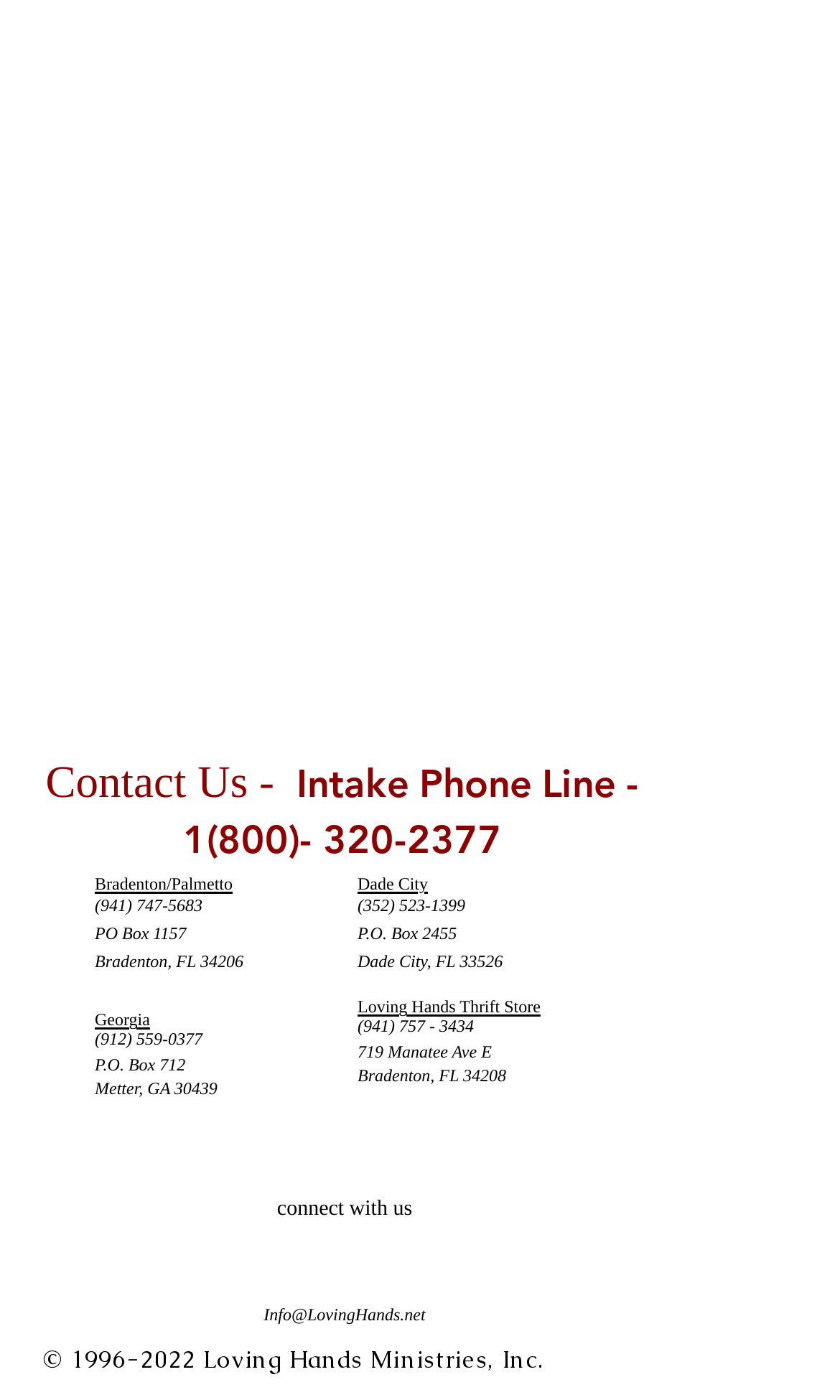Provide the bounding box coordinates for the UI element that is described by this text: "(941) 757 - 3434". The coordinates should be in the form of four float numbers between 0 and 1: [left, top, right, bottom].

[0.426, 0.727, 0.564, 0.741]